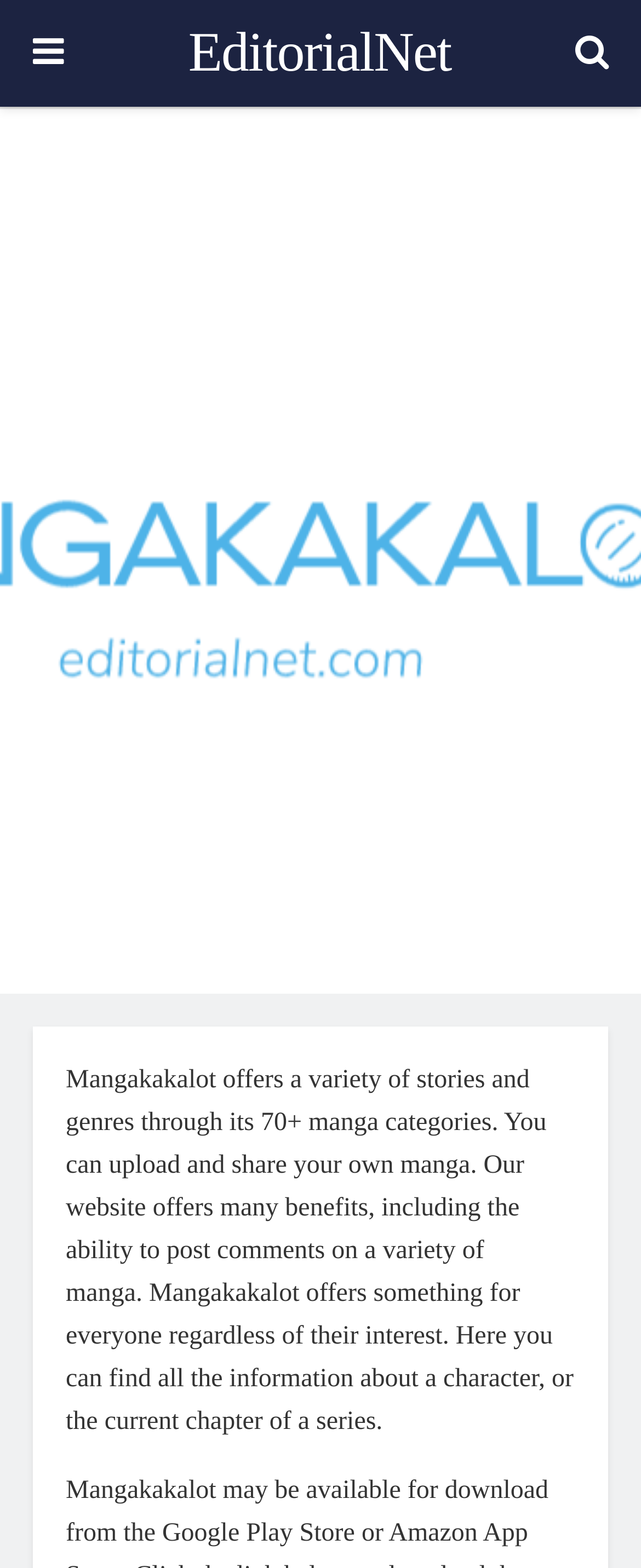Based on the provided description, "EditorialNet", find the bounding box of the corresponding UI element in the screenshot.

[0.294, 0.016, 0.704, 0.052]